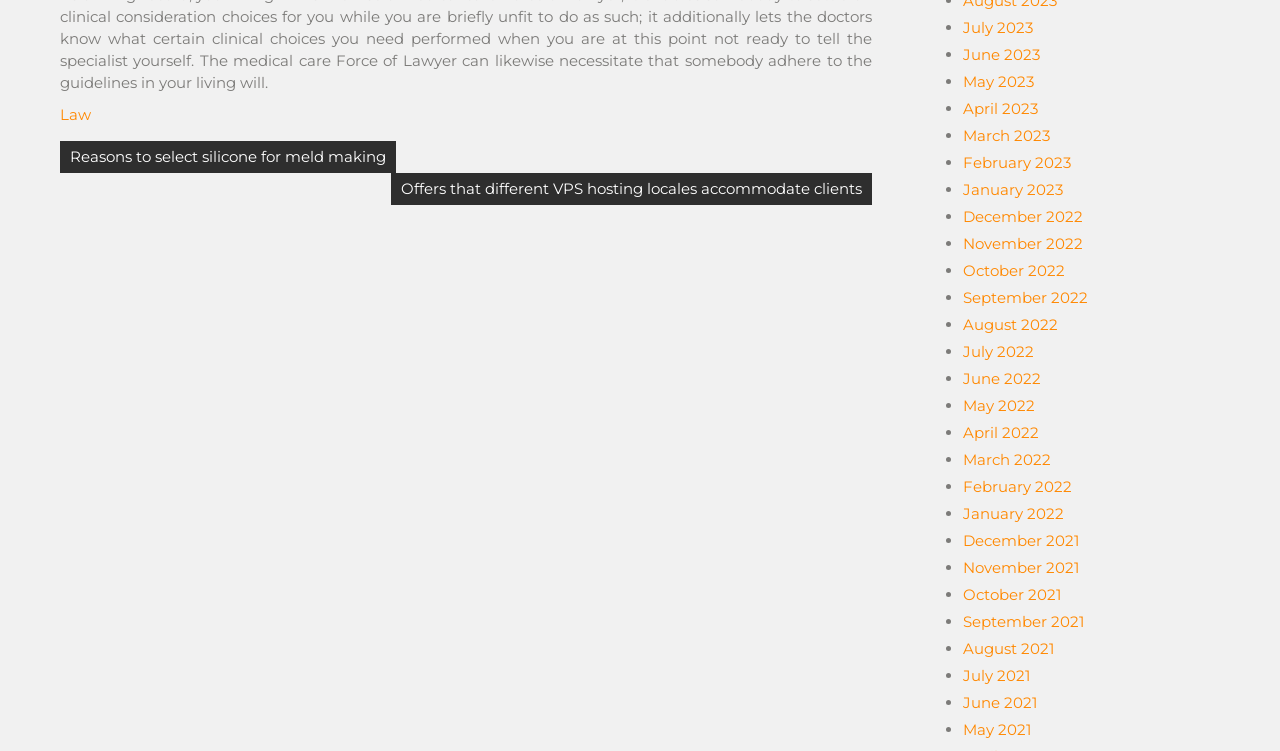Answer the question using only a single word or phrase: 
How many columns are there in the layout table of the post navigation section?

1